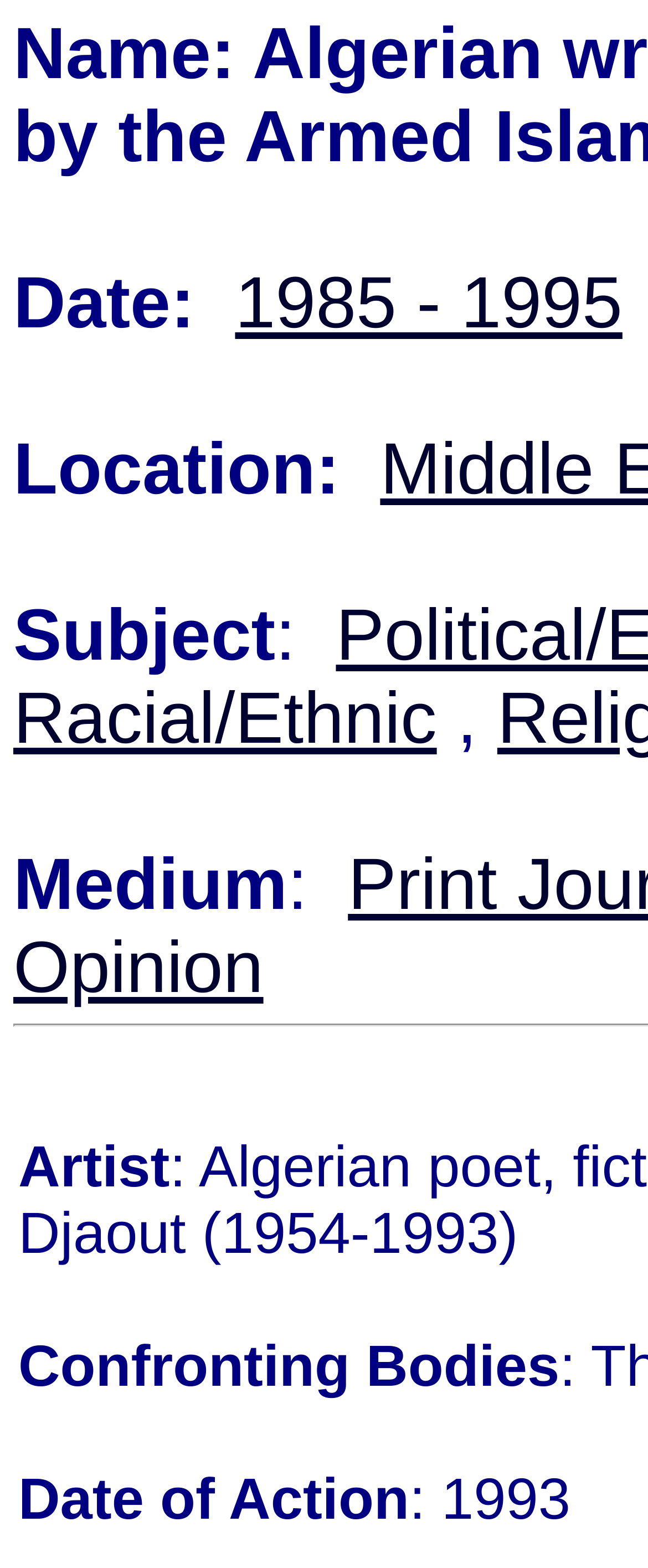Summarize the webpage with intricate details.

The webpage is about Algerian writer Tahar Djaout, who was murdered by the Armed Islamic Group. At the top of the page, there is a title that reads "FileRoom.org - Algerian writer Tahar Djaout murdered by the Armed Islamic Group". 

Below the title, there are several sections of information. On the left side, there are four sections labeled "Date:", "Location:", "Subject:", and "Medium:". Each section has a corresponding value or description to the right of the label. The "Date:" section has a range of years from 1985 to 1995. The "Location:" section is empty. The "Subject:" section is labeled as "Racial/Ethnic". The "Medium:" section is also empty.

At the bottom of the page, there is another section labeled "Date of Action" with the value "1993". This section is positioned near the bottom left corner of the page.